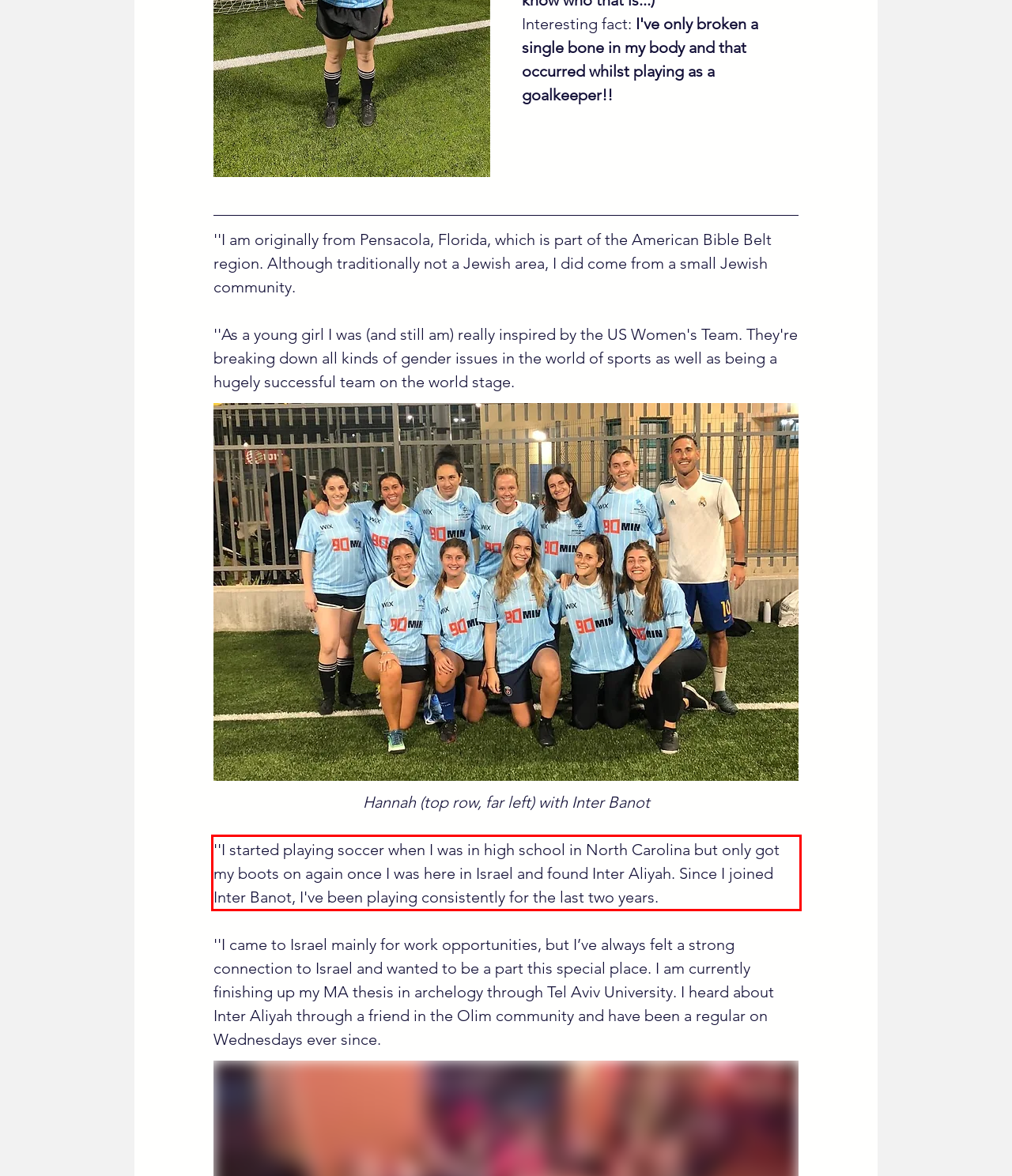Within the provided webpage screenshot, find the red rectangle bounding box and perform OCR to obtain the text content.

''I started playing soccer when I was in high school in North Carolina but only got my boots on again once I was here in Israel and found Inter Aliyah. Since I joined Inter Banot, I've been playing consistently for the last two years.